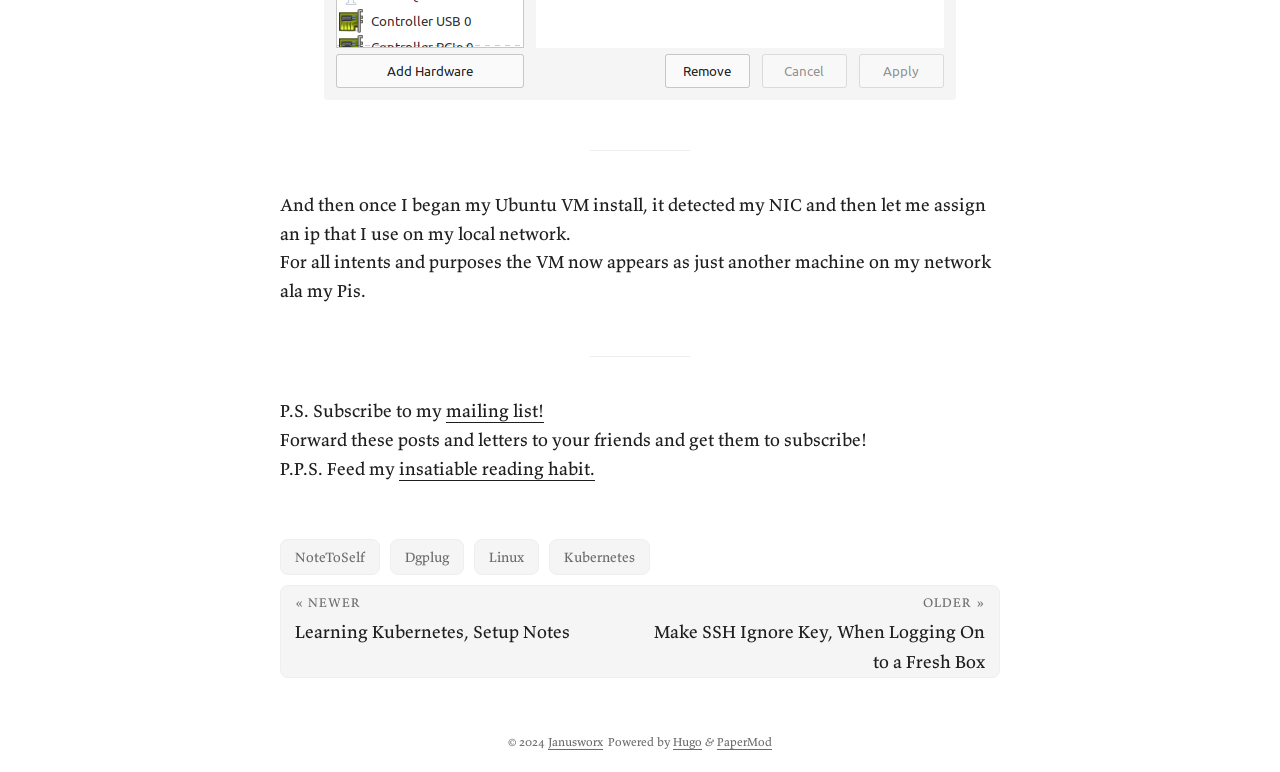Provide the bounding box coordinates of the UI element that matches the description: "mailing list!".

[0.348, 0.517, 0.425, 0.547]